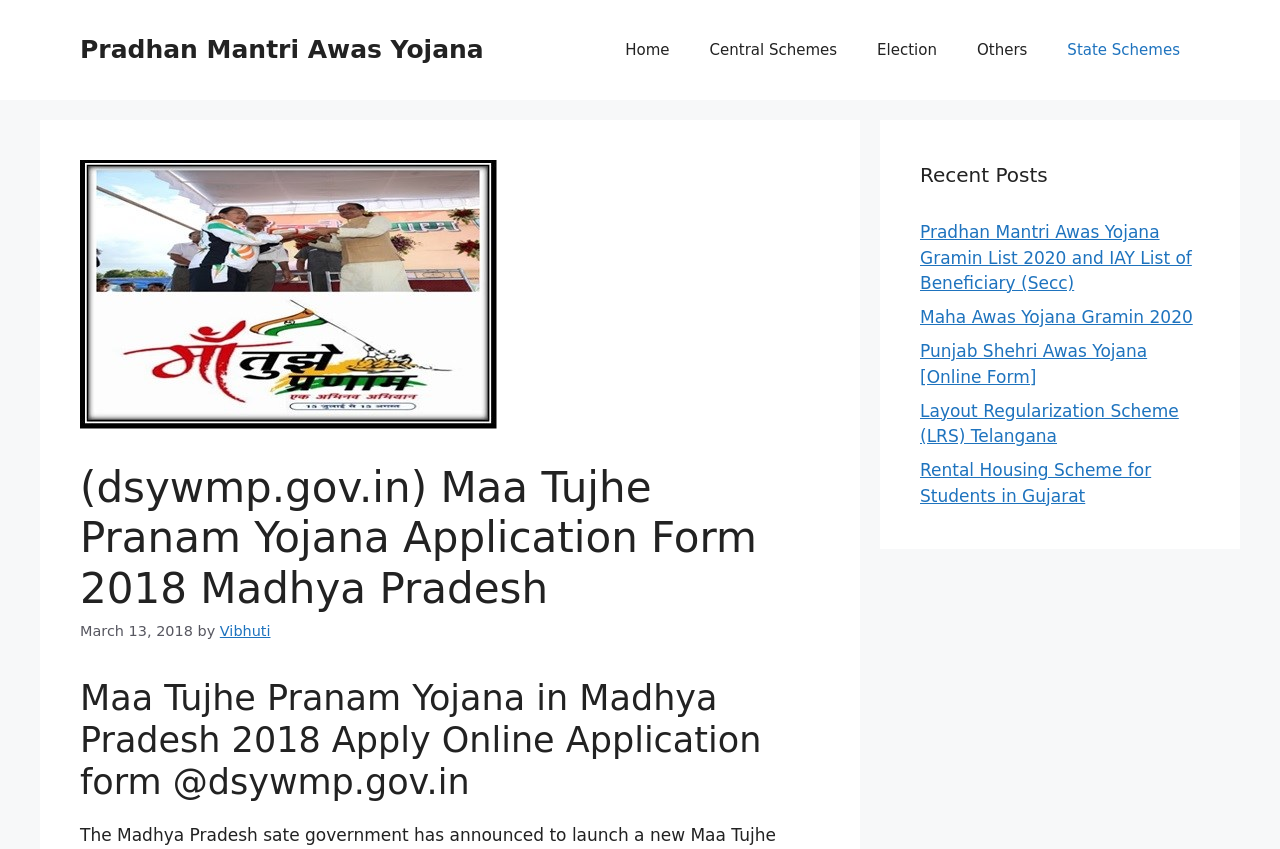Please determine the headline of the webpage and provide its content.

(dsywmp.gov.in) Maa Tujhe Pranam Yojana Application Form 2018 Madhya Pradesh